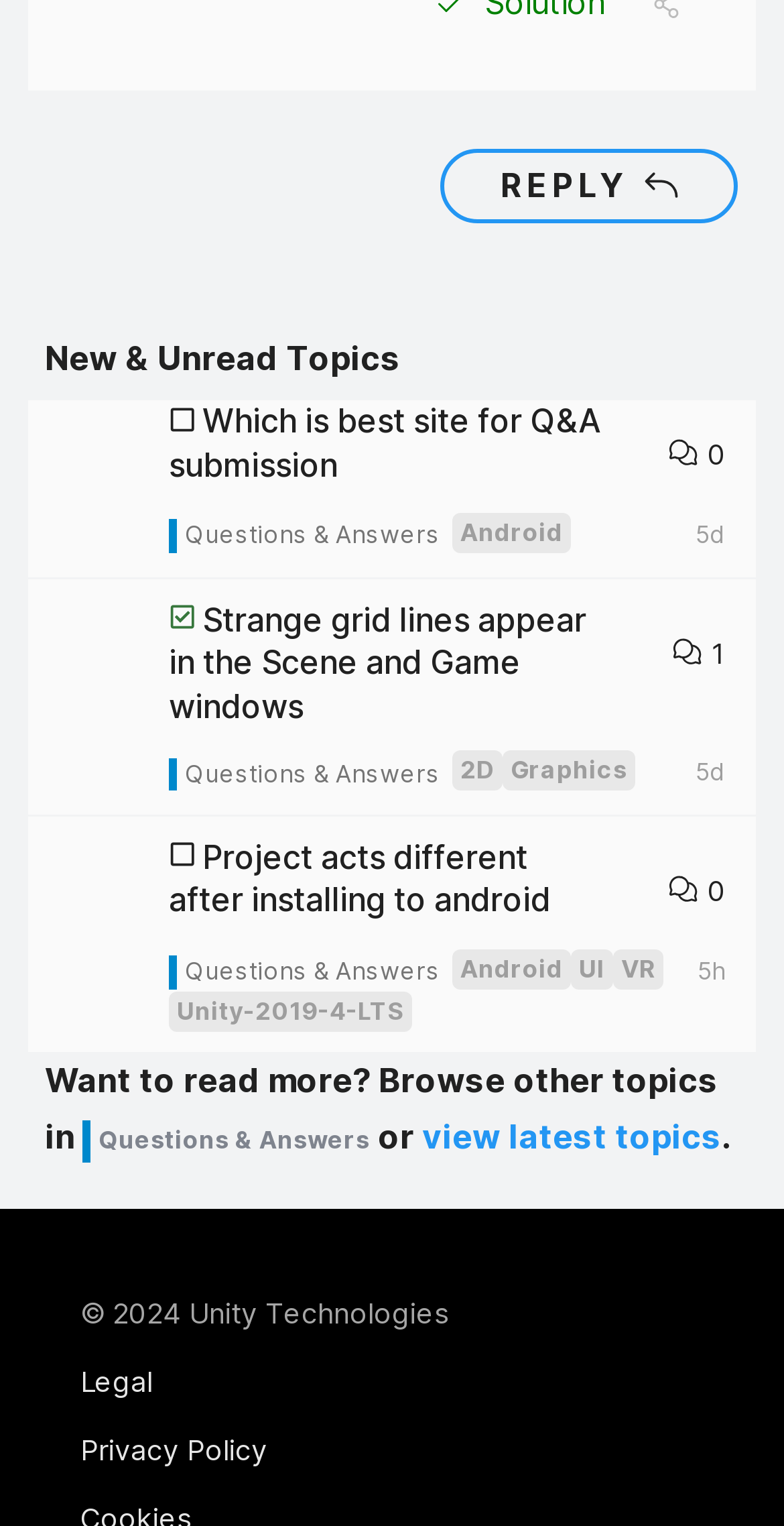Please identify the bounding box coordinates of the element I need to click to follow this instruction: "Check 'Legal'".

[0.103, 0.893, 0.195, 0.916]